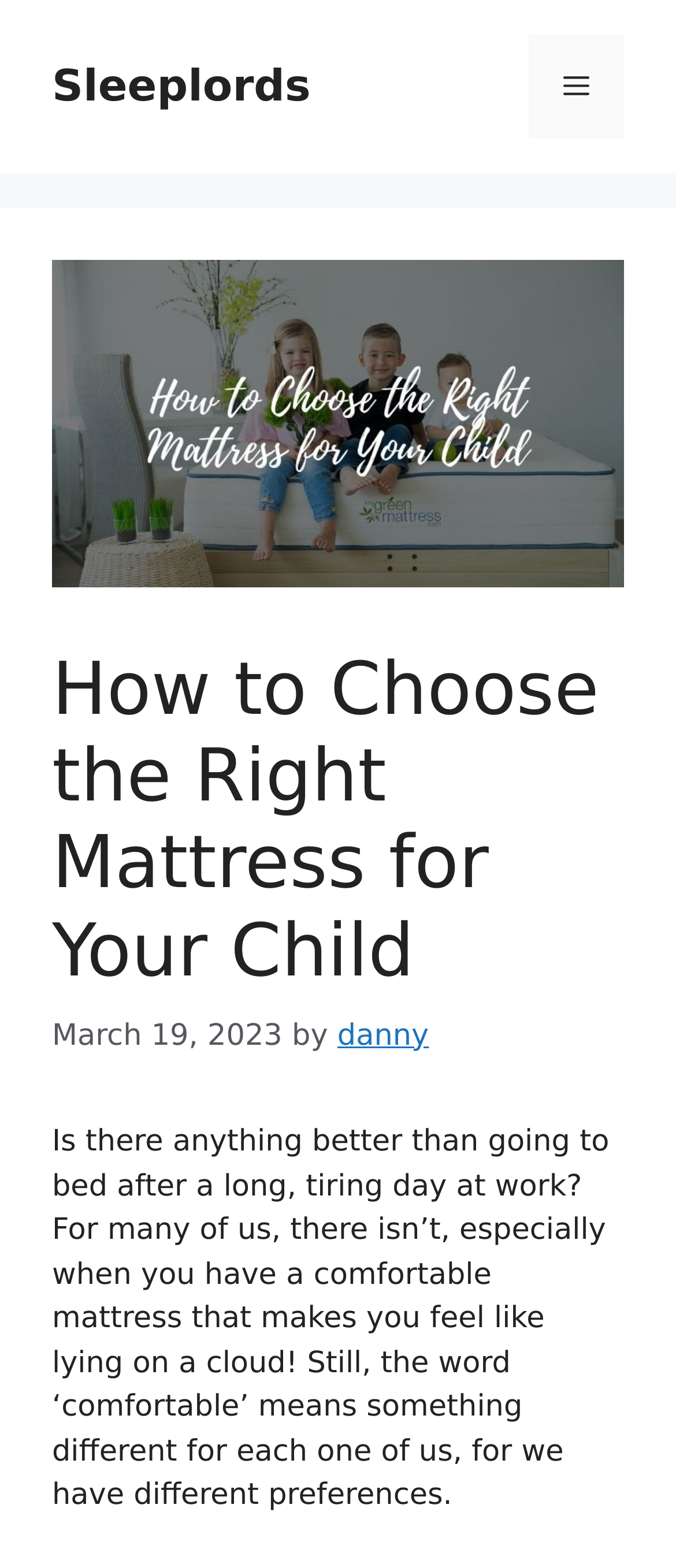Determine the main heading text of the webpage.

How to Choose the Right Mattress for Your Child